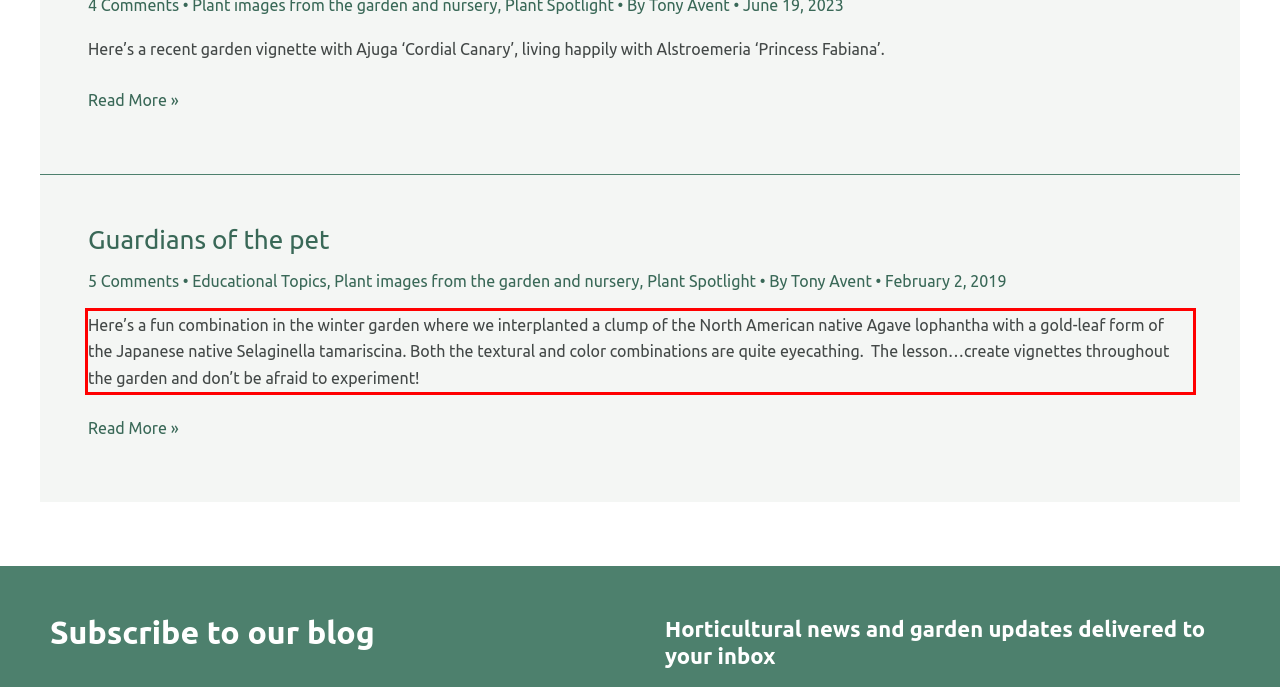Analyze the screenshot of the webpage and extract the text from the UI element that is inside the red bounding box.

Here’s a fun combination in the winter garden where we interplanted a clump of the North American native Agave lophantha with a gold-leaf form of the Japanese native Selaginella tamariscina. Both the textural and color combinations are quite eyecathing. The lesson…create vignettes throughout the garden and don’t be afraid to experiment!